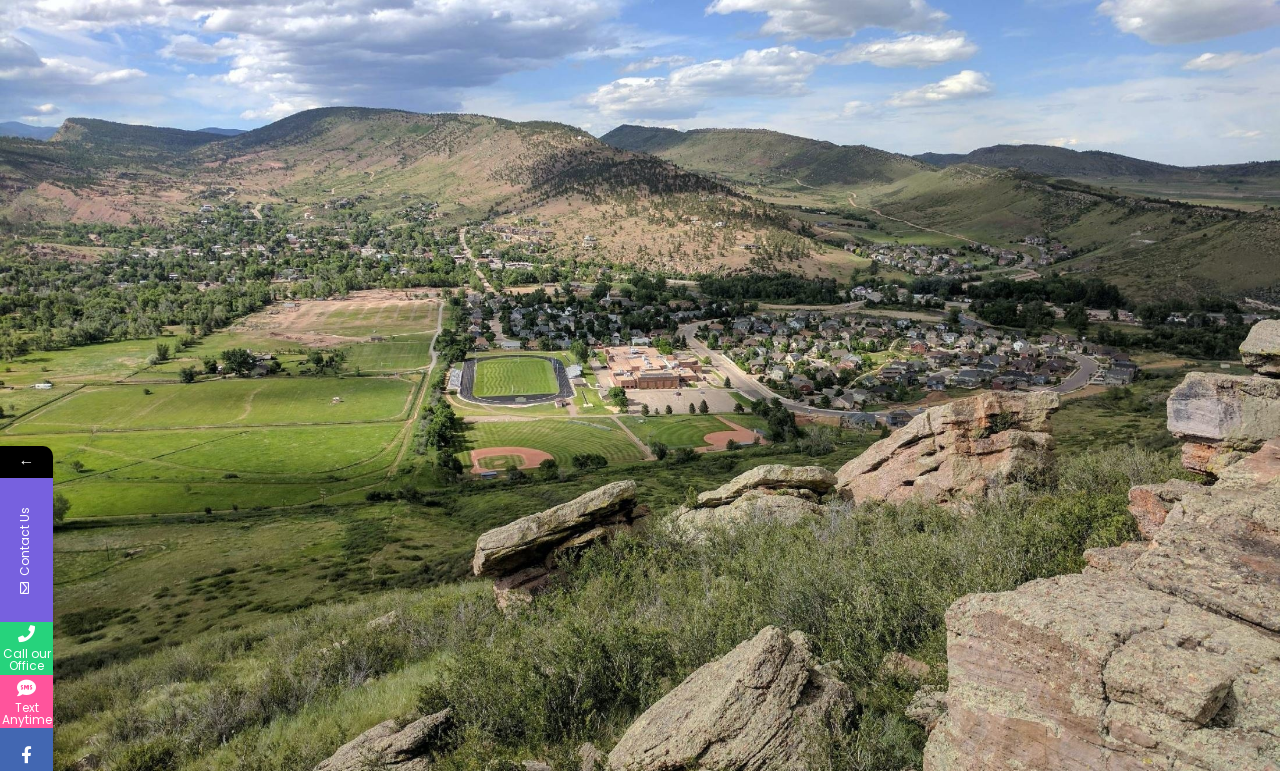Locate the UI element described as follows: "Text Anytime". Return the bounding box coordinates as four float numbers between 0 and 1 in the order [left, top, right, bottom].

[0.0, 0.875, 0.041, 0.944]